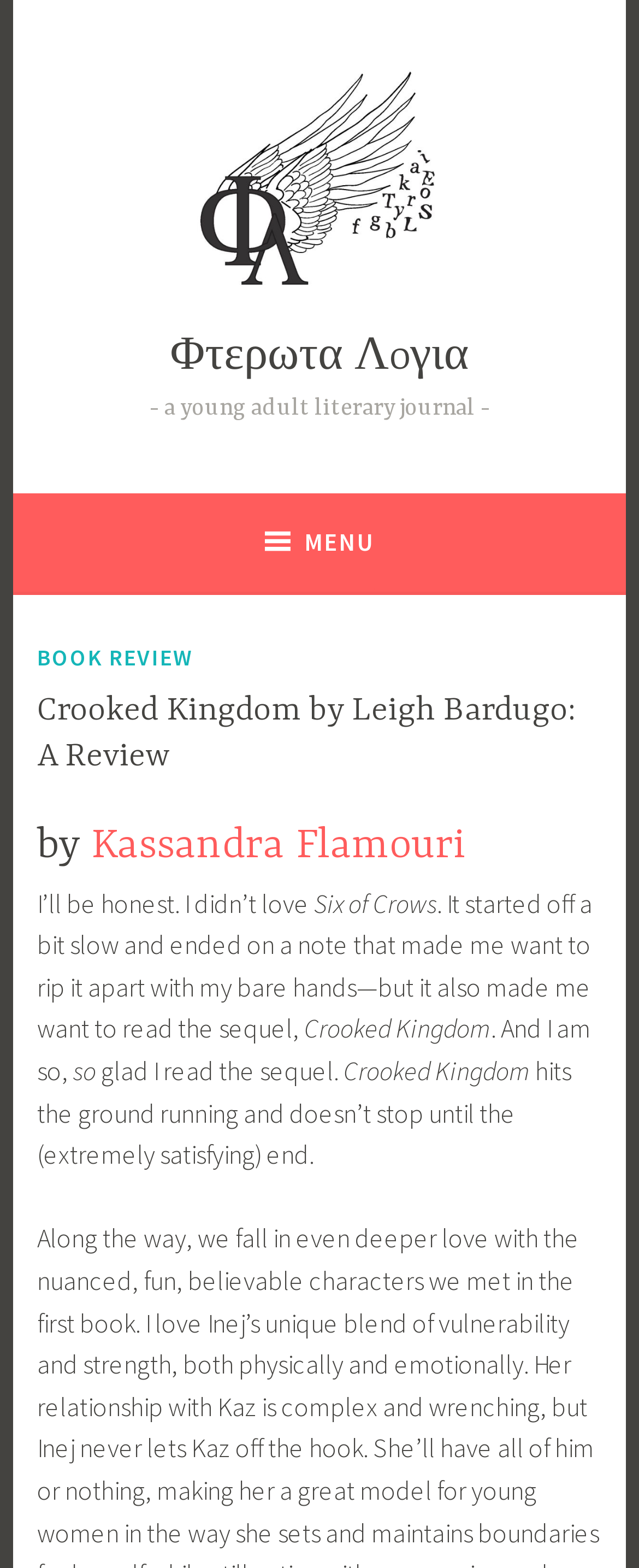Using the webpage screenshot, locate the HTML element that fits the following description and provide its bounding box: "parent_node: Φτερωτα Λoγια".

[0.308, 0.04, 0.692, 0.197]